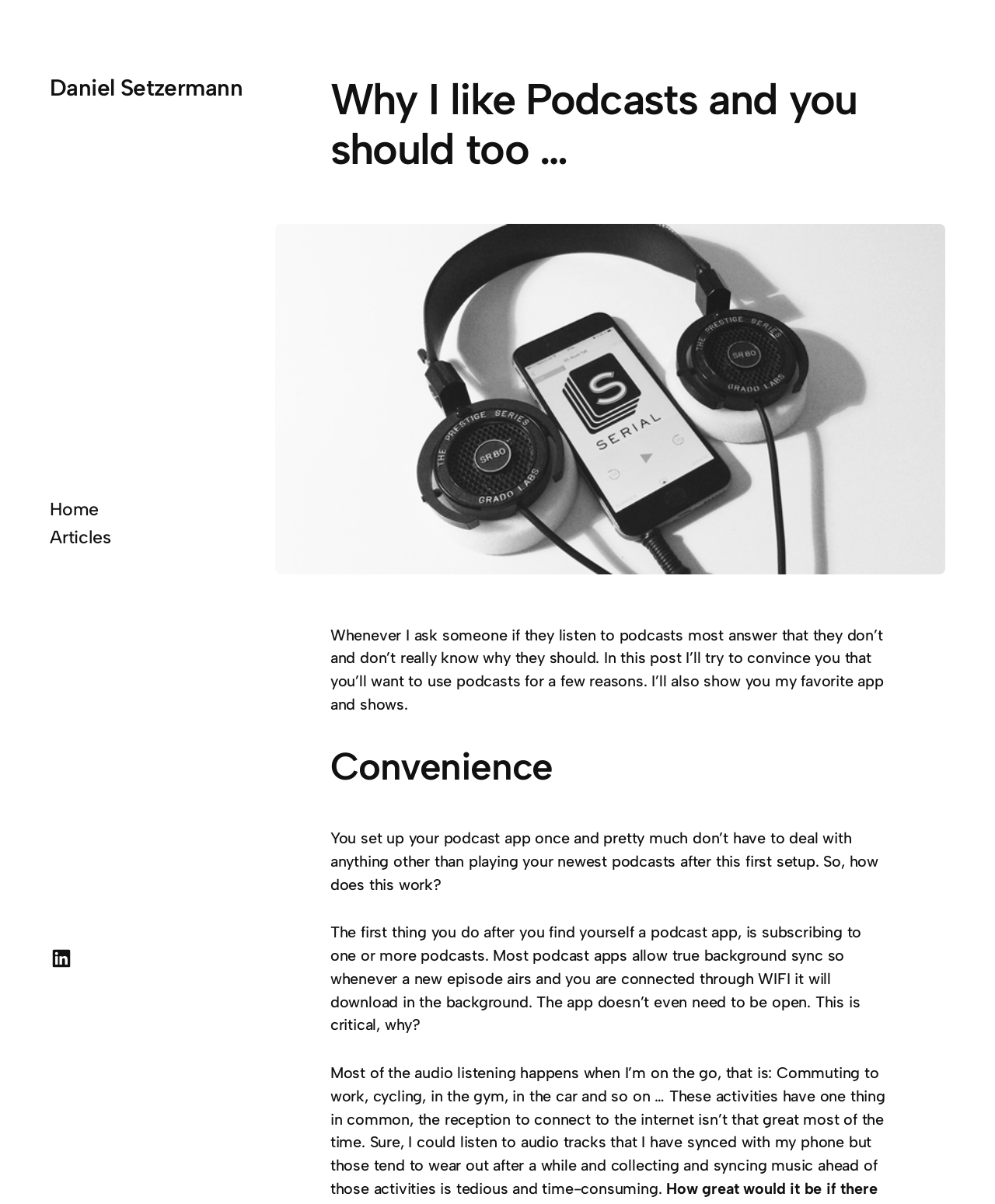For the element described, predict the bounding box coordinates as (top-left x, top-left y, bottom-right x, bottom-right y). All values should be between 0 and 1. Element description: Water

None